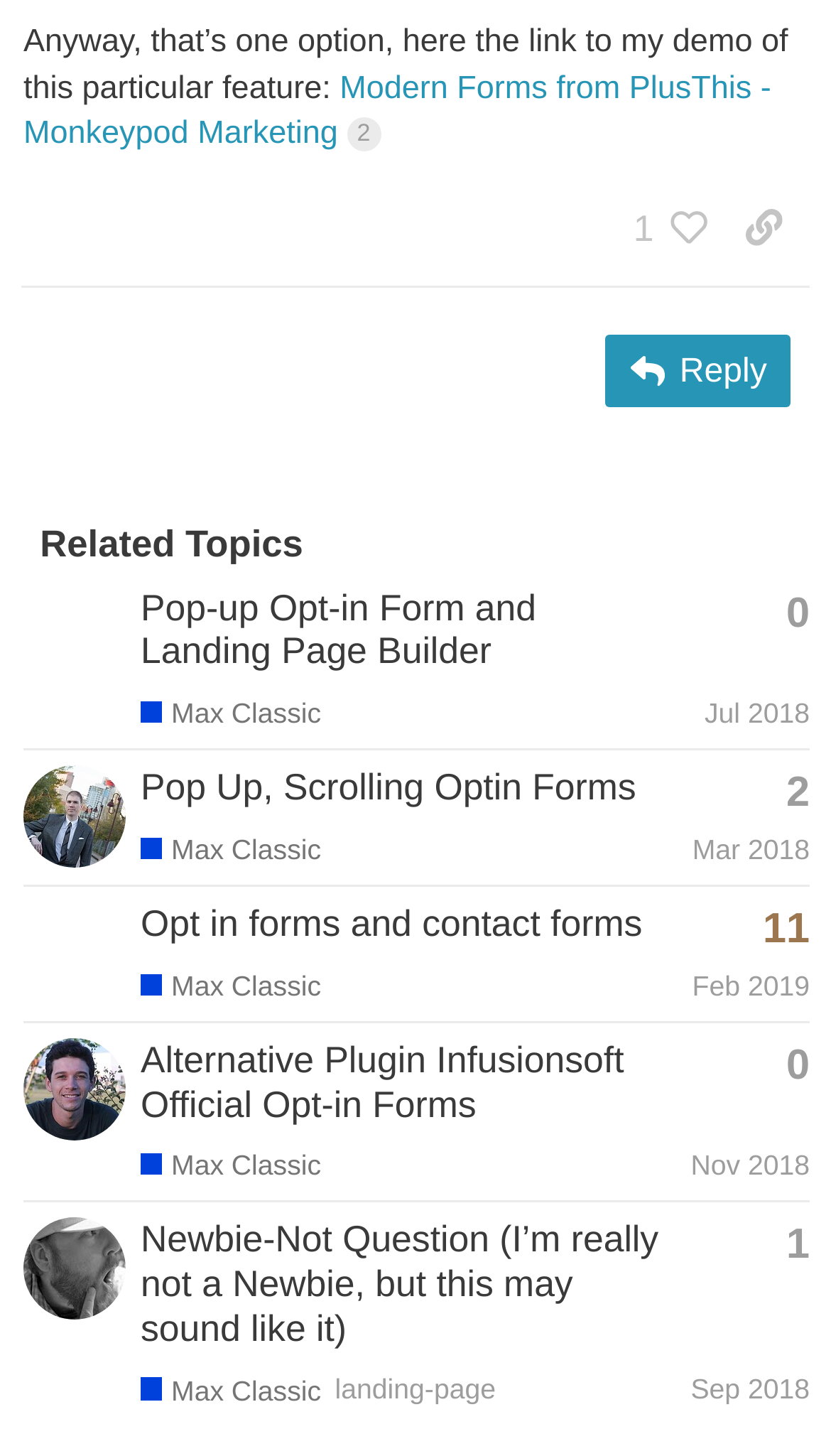Determine the coordinates of the bounding box that should be clicked to complete the instruction: "Reply to the post". The coordinates should be represented by four float numbers between 0 and 1: [left, top, right, bottom].

[0.729, 0.23, 0.952, 0.28]